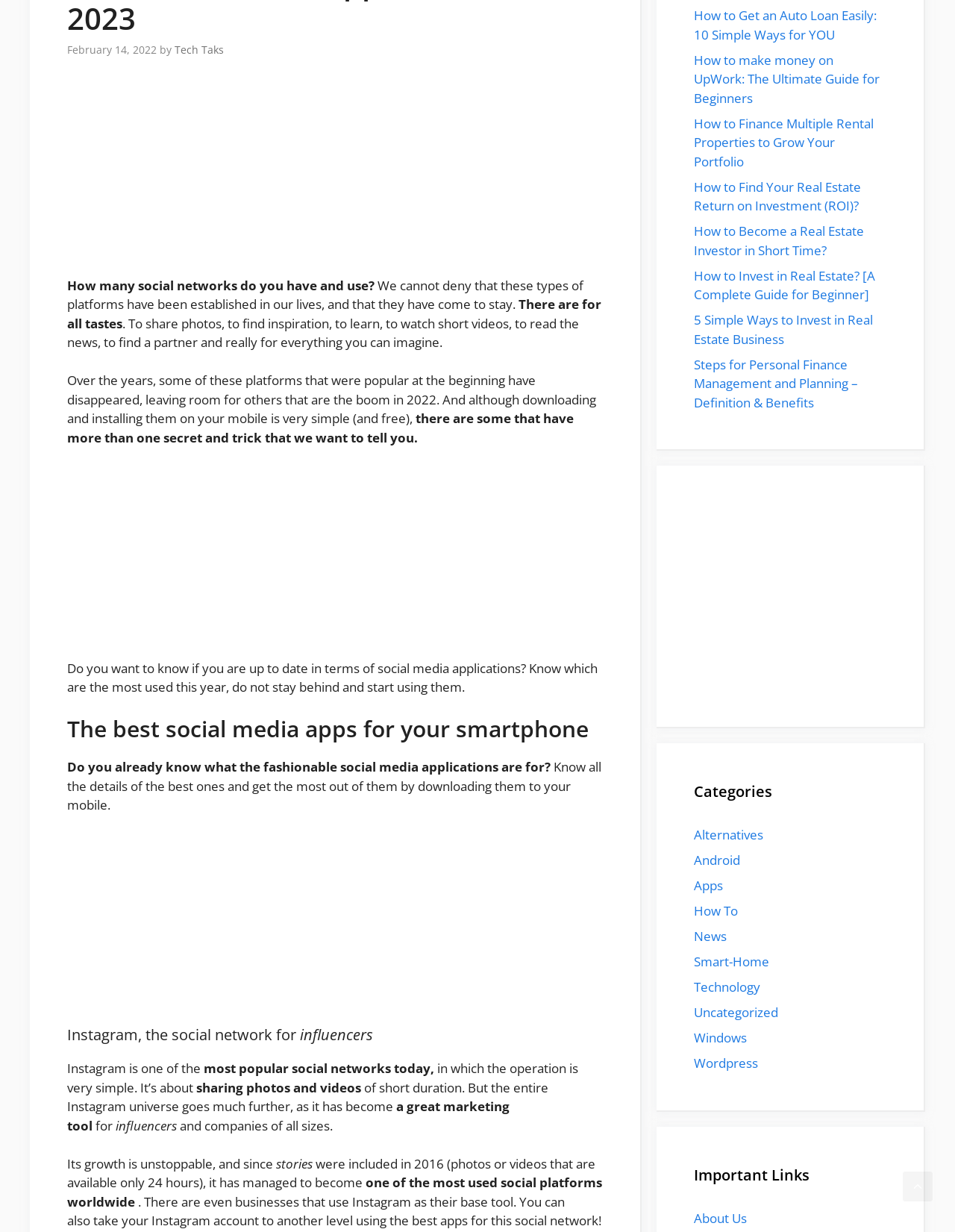Using the element description: "Alternatives", determine the bounding box coordinates for the specified UI element. The coordinates should be four float numbers between 0 and 1, [left, top, right, bottom].

[0.727, 0.671, 0.799, 0.684]